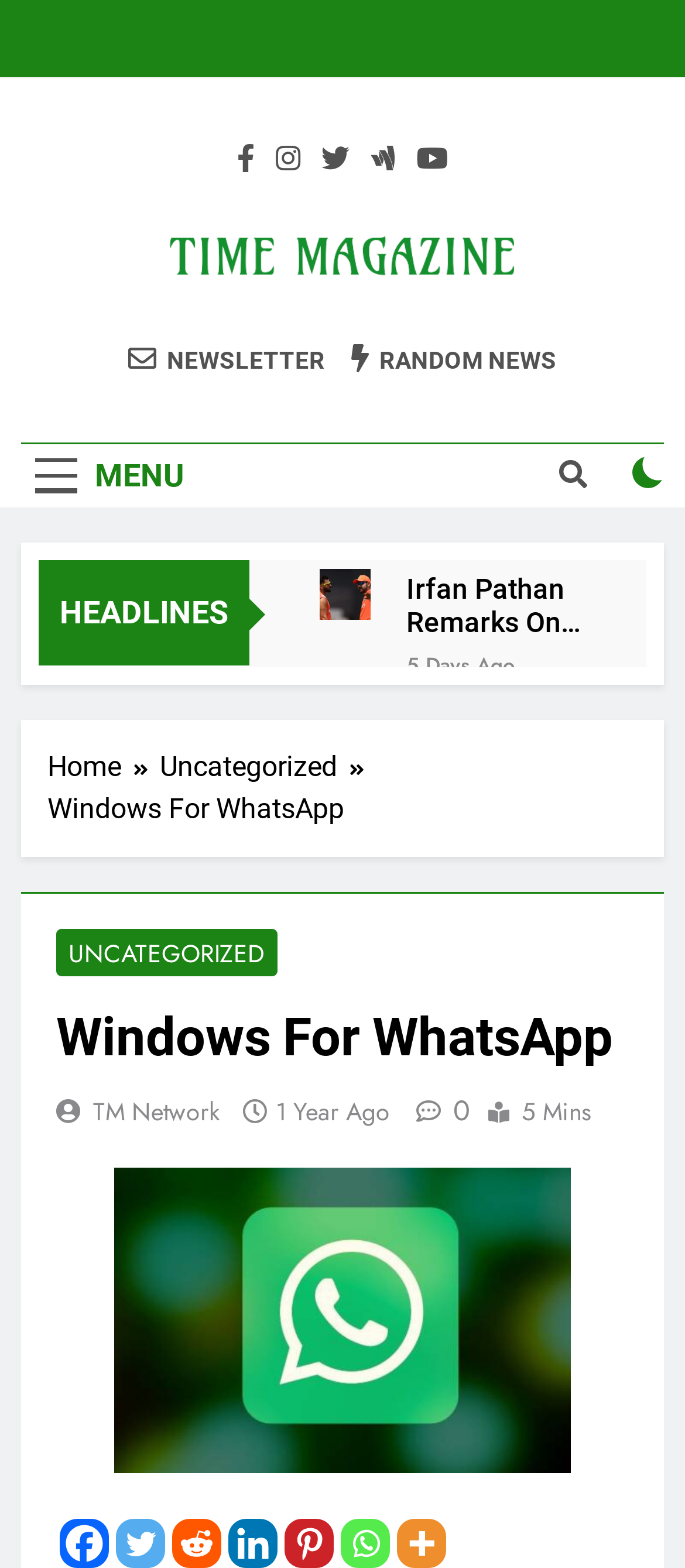Determine the bounding box of the UI component based on this description: "parent_node: Time Magazine". The bounding box coordinates should be four float values between 0 and 1, i.e., [left, top, right, bottom].

[0.244, 0.138, 0.756, 0.194]